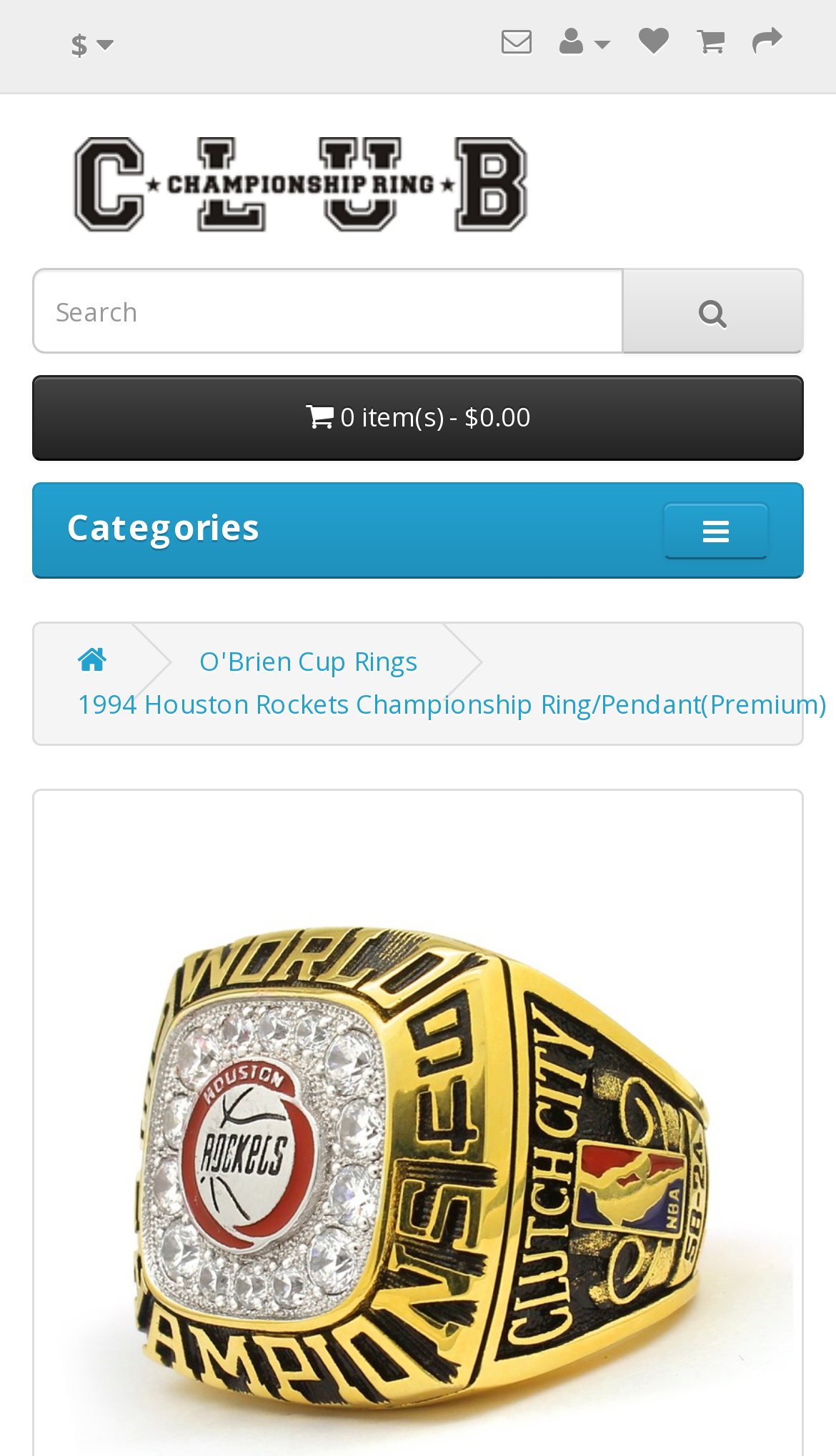Please identify the bounding box coordinates of the element that needs to be clicked to perform the following instruction: "View 1994 Houston Rockets Championship Ring details".

[0.092, 0.472, 0.987, 0.497]